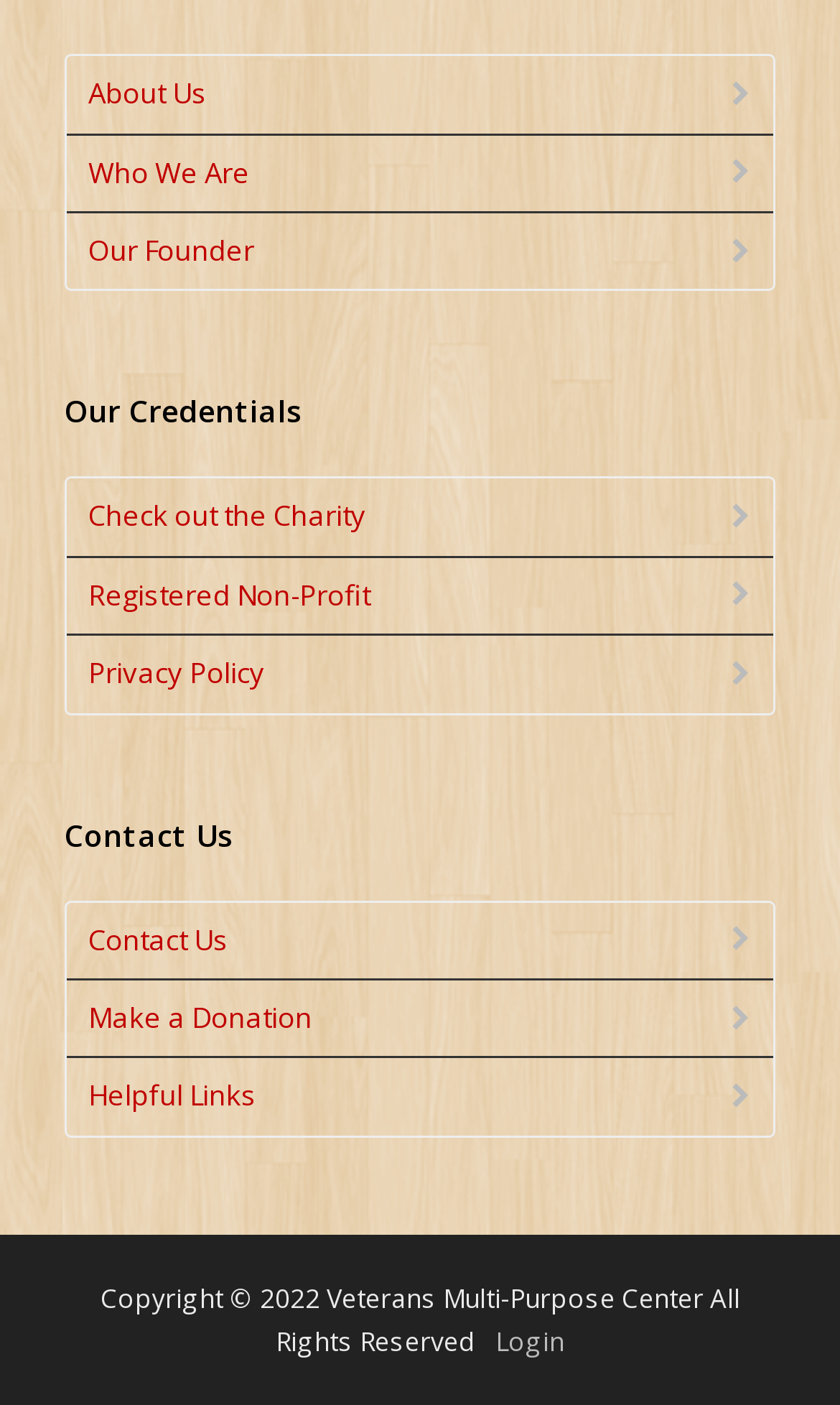What is the copyright year of the website?
Refer to the image and provide a one-word or short phrase answer.

2022